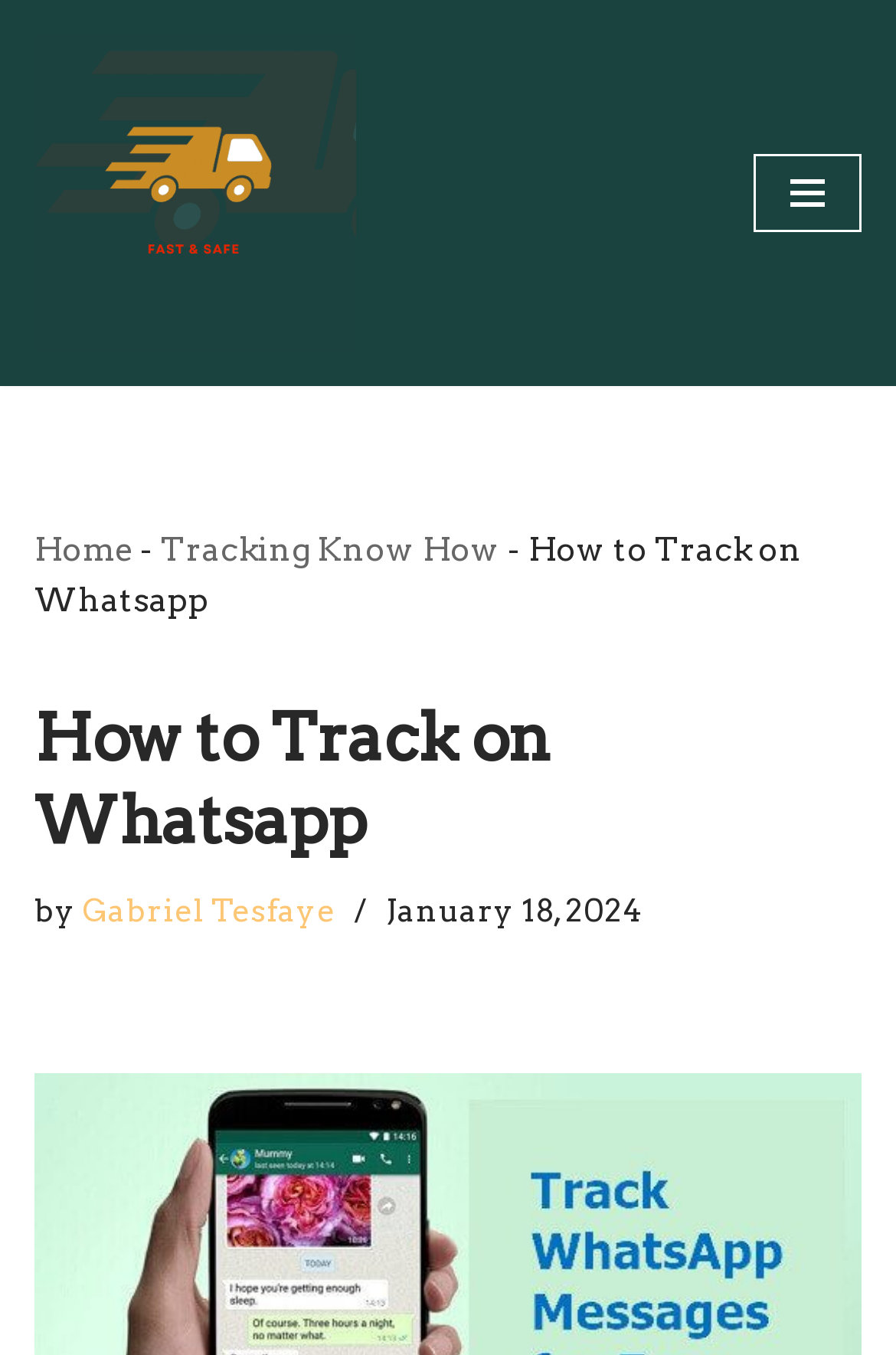When was the article published?
Provide a fully detailed and comprehensive answer to the question.

I found the publication date by looking at the time element, which contains the date 'January 18, 2024'.